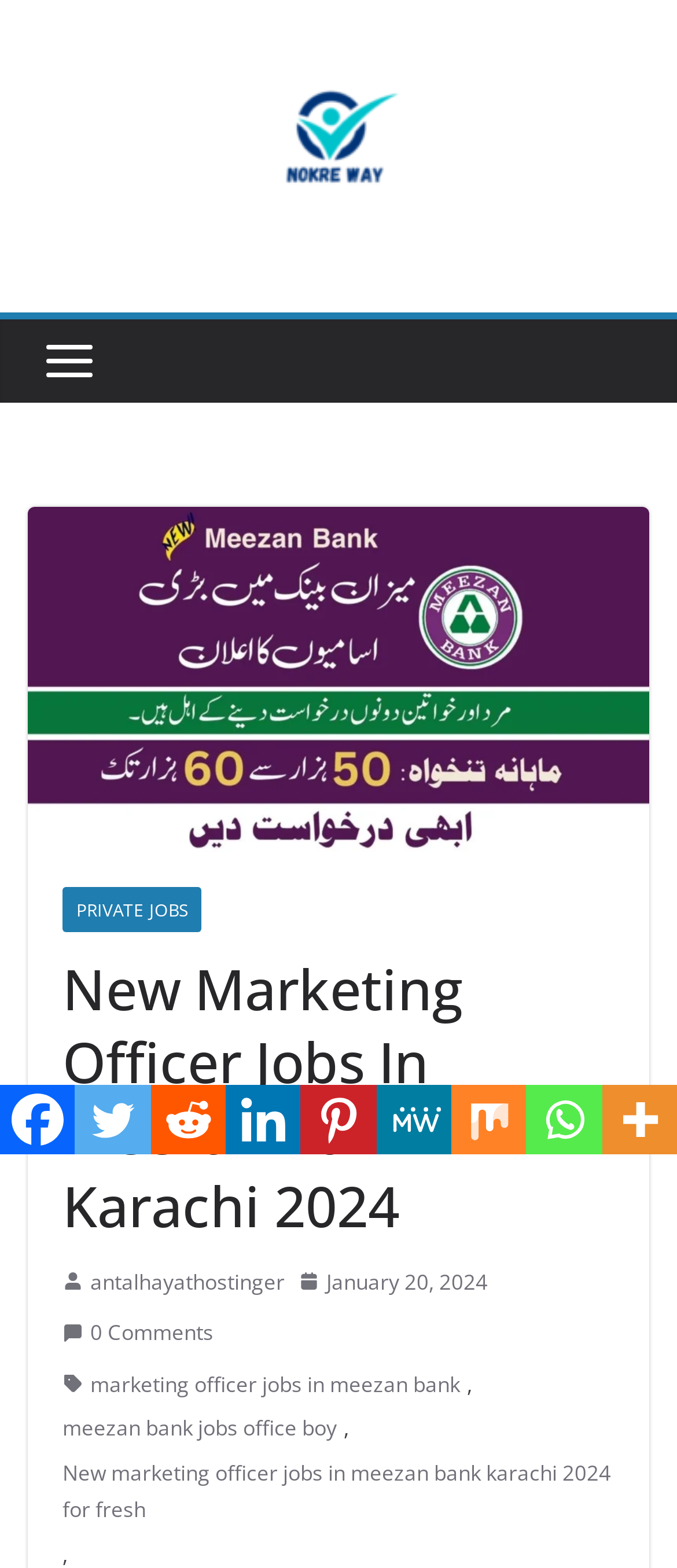Please locate the UI element described by "meezan bank jobs office boy" and provide its bounding box coordinates.

[0.092, 0.899, 0.497, 0.923]